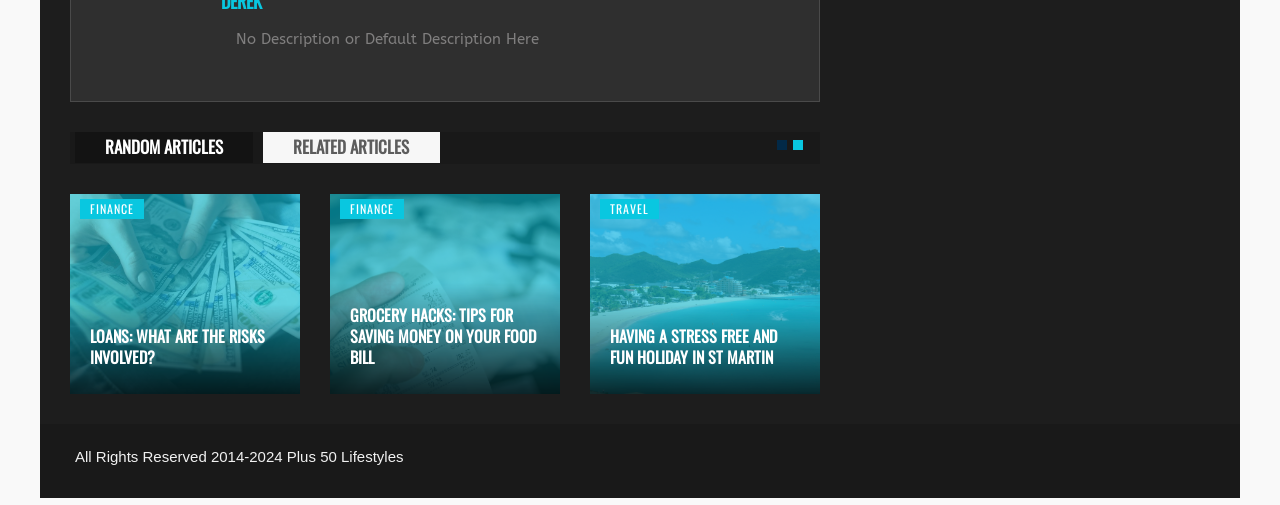Please find the bounding box coordinates of the clickable region needed to complete the following instruction: "View article about MAKE YOUR HOME MORE ADAPTABLE FOR WHEN YOU ARE RETIRING". The bounding box coordinates must consist of four float numbers between 0 and 1, i.e., [left, top, right, bottom].

[0.68, 0.599, 0.828, 0.724]